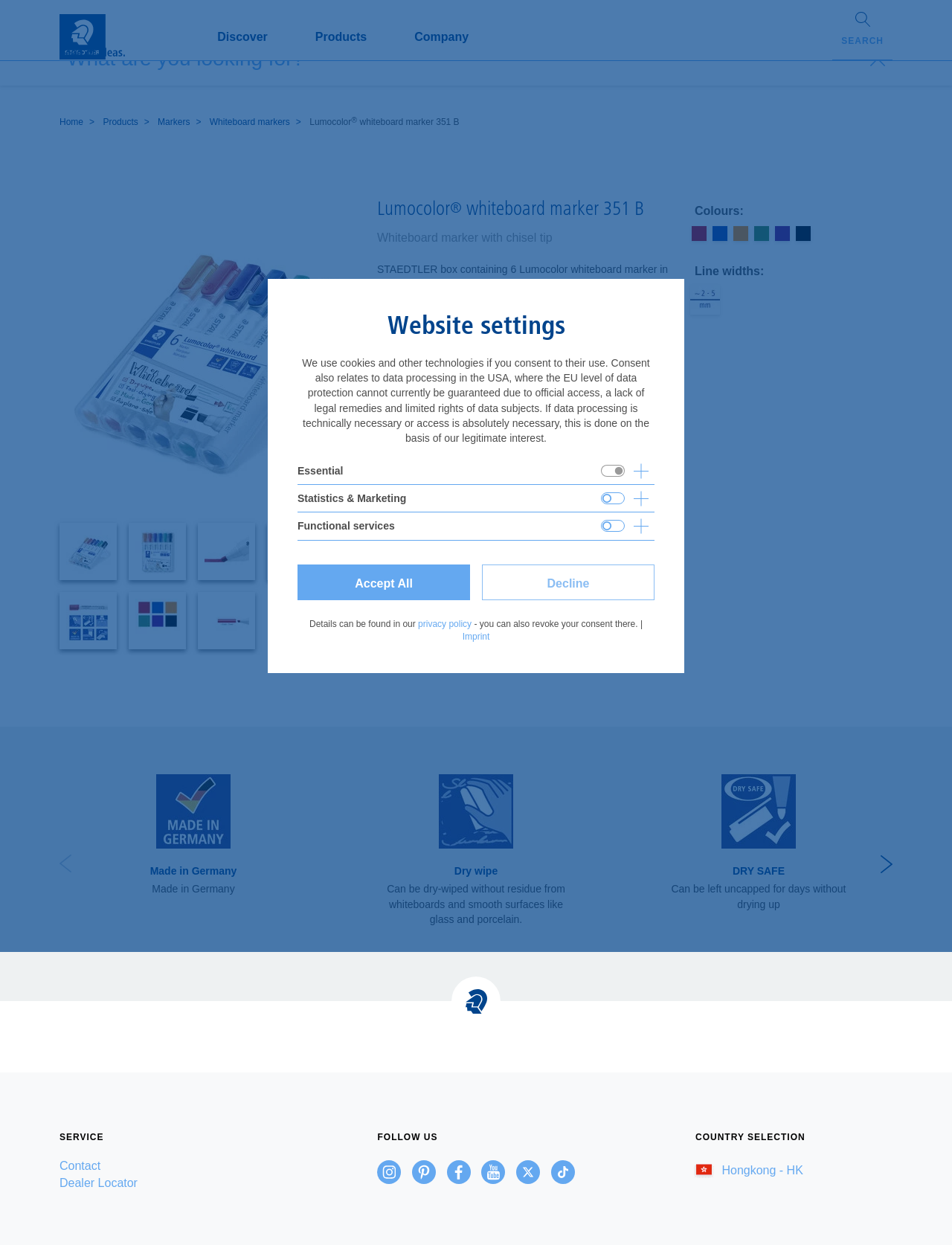Determine the bounding box coordinates of the UI element described by: "Facebook".

[0.469, 0.932, 0.494, 0.951]